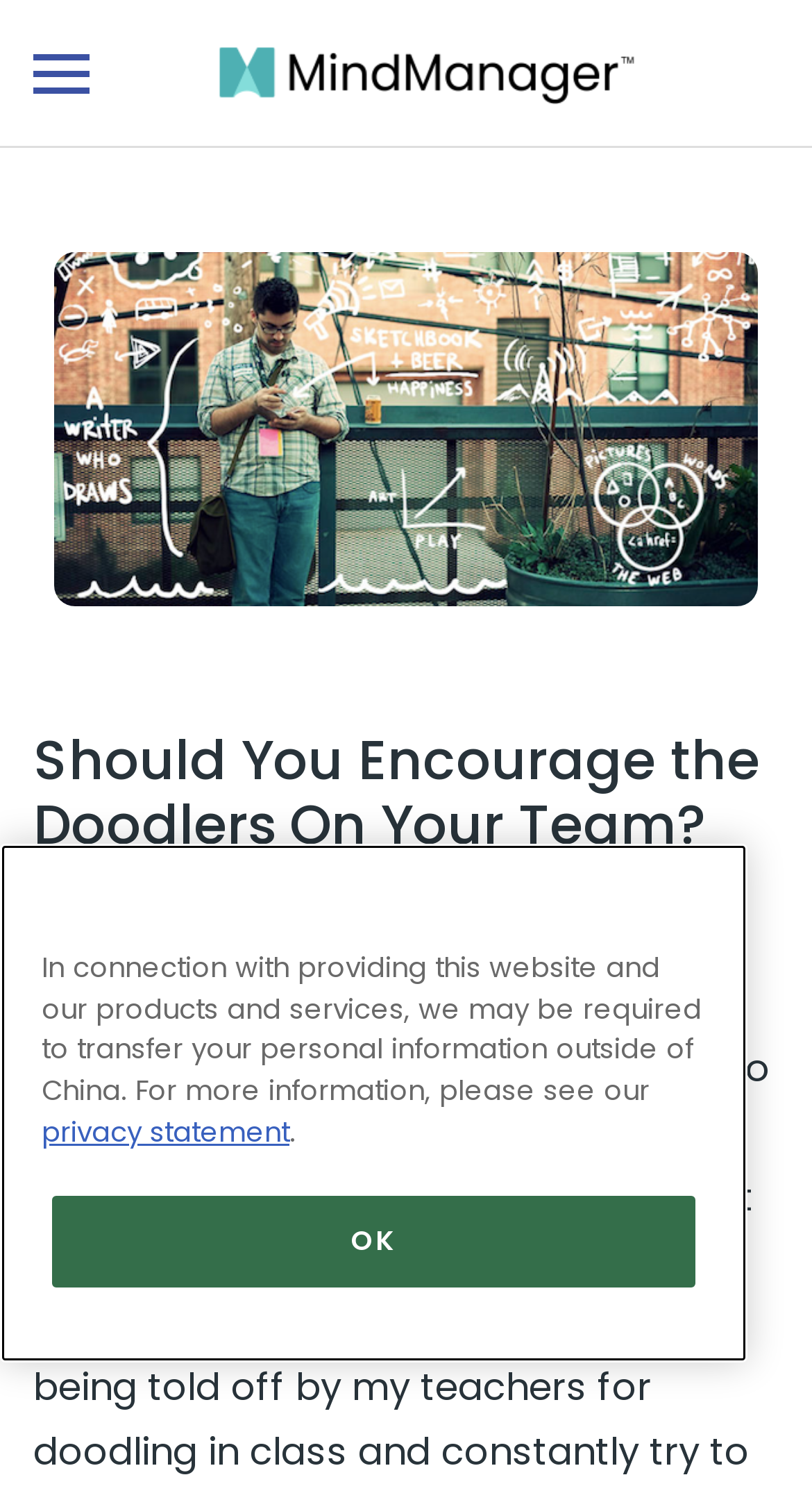Respond to the question below with a single word or phrase:
What is the purpose of the 'OK' button?

To accept privacy statement